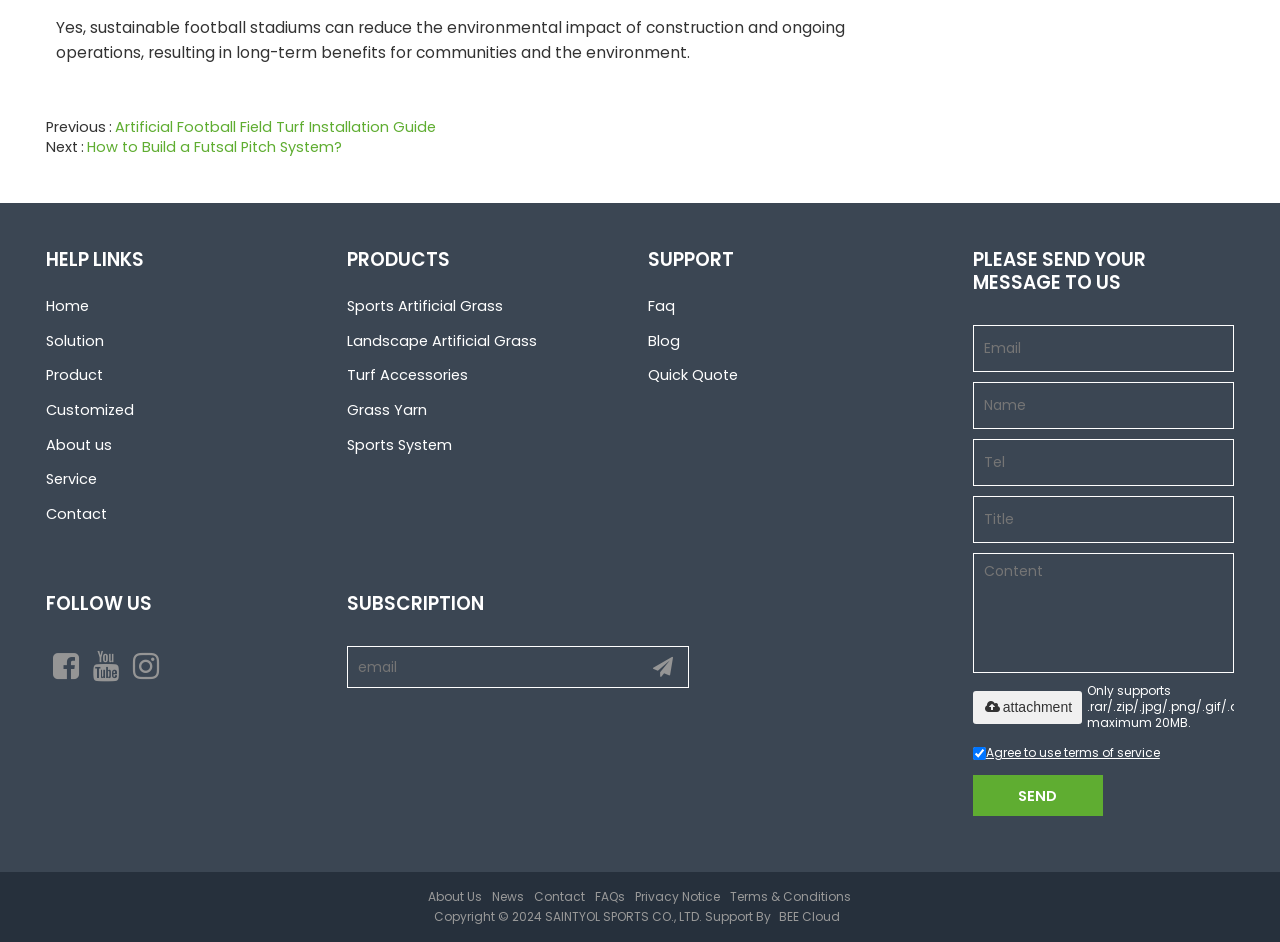Give a one-word or short phrase answer to the question: 
How many links are there in the HELP LINKS section?

6